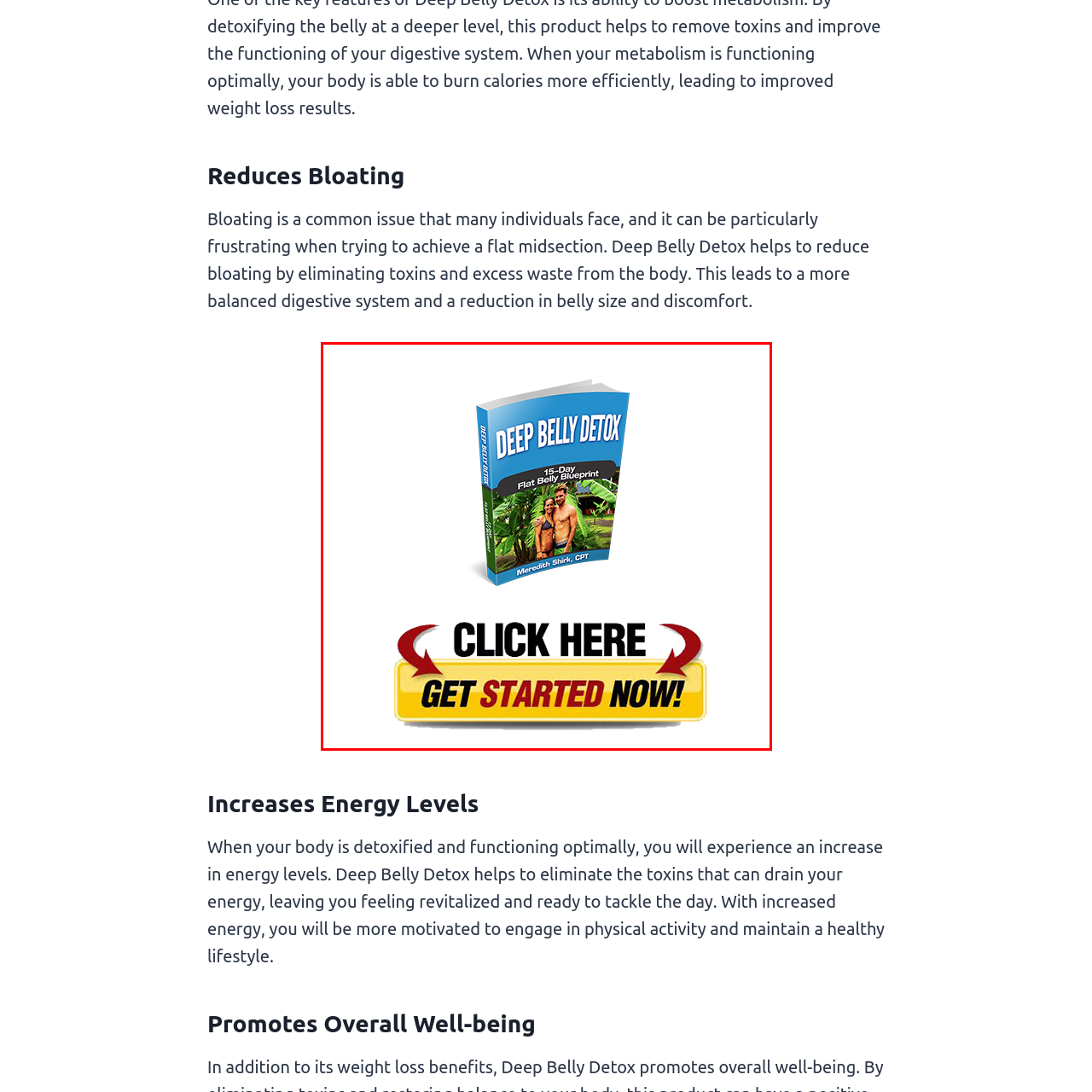Please scrutinize the portion of the image inside the purple boundary and provide an elaborate answer to the question below, relying on the visual elements: 
What is the profession of the author?

The question asks about the profession of the author. According to the caption, the author's name is Meredith Shirk, and her profession is mentioned as CPT, which stands for Certified Personal Trainer.